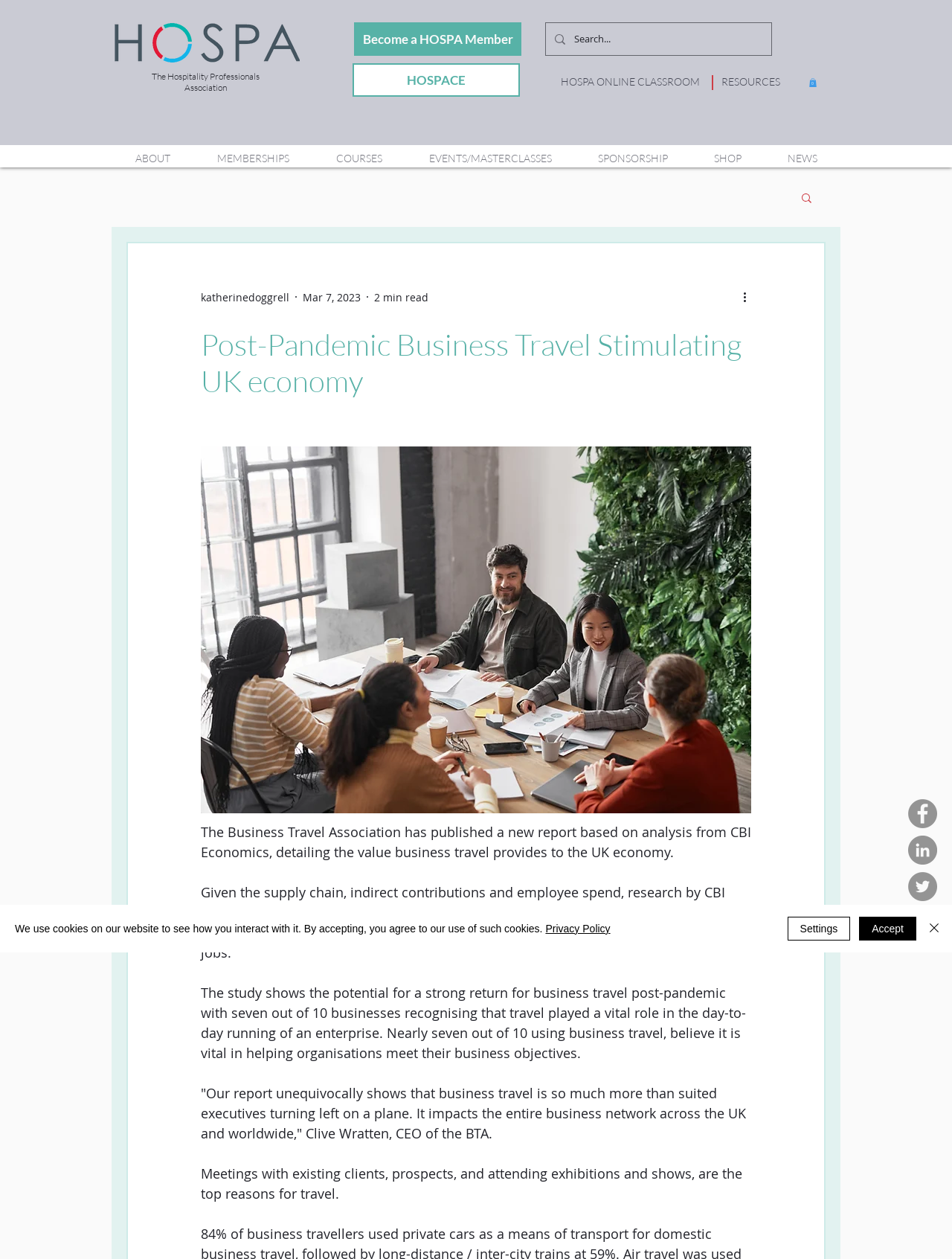Pinpoint the bounding box coordinates of the element to be clicked to execute the instruction: "Open HOSPA Facebook".

[0.954, 0.635, 0.984, 0.658]